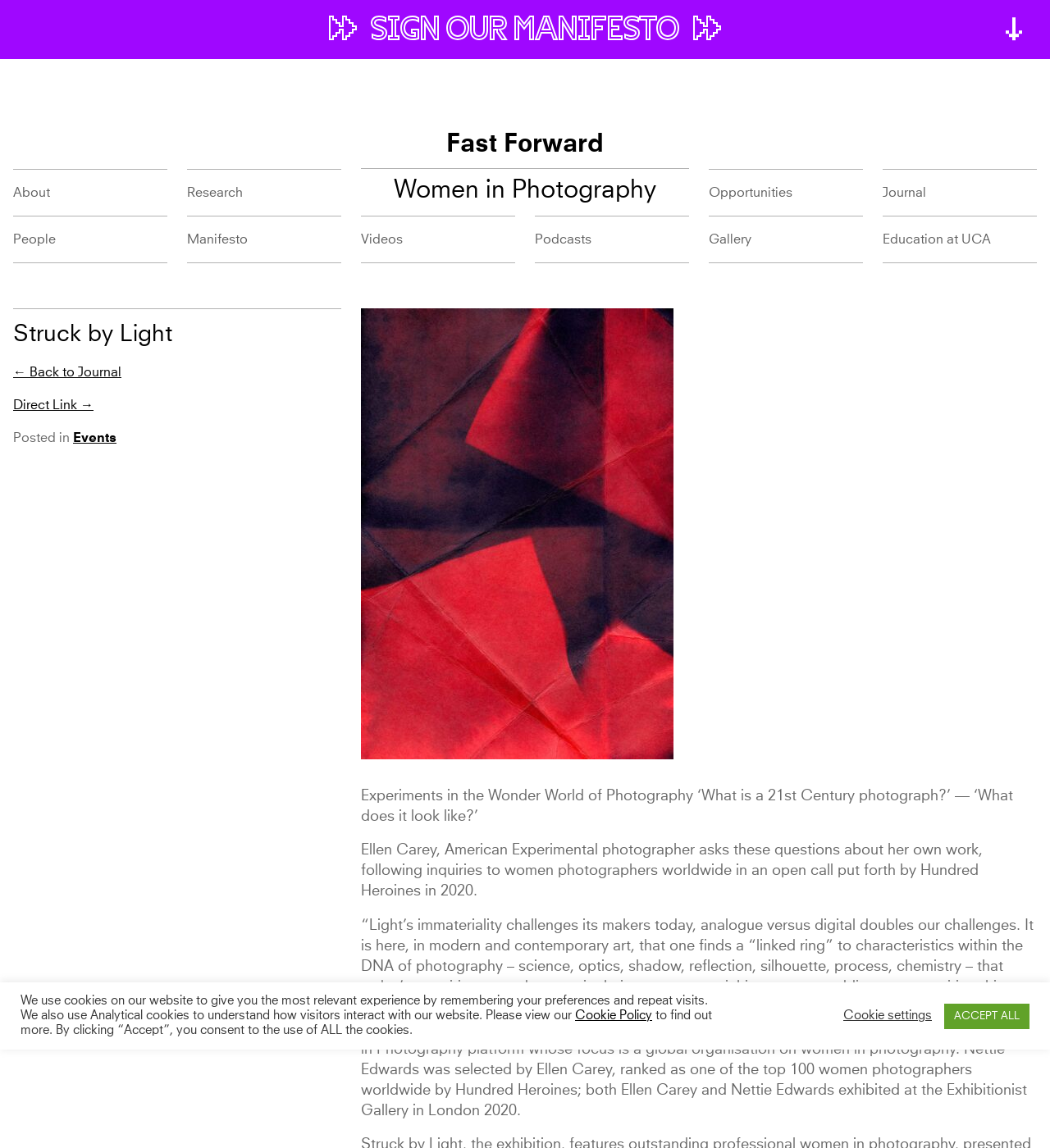Respond with a single word or phrase:
What is the purpose of the cookies on the website?

To give relevant experience